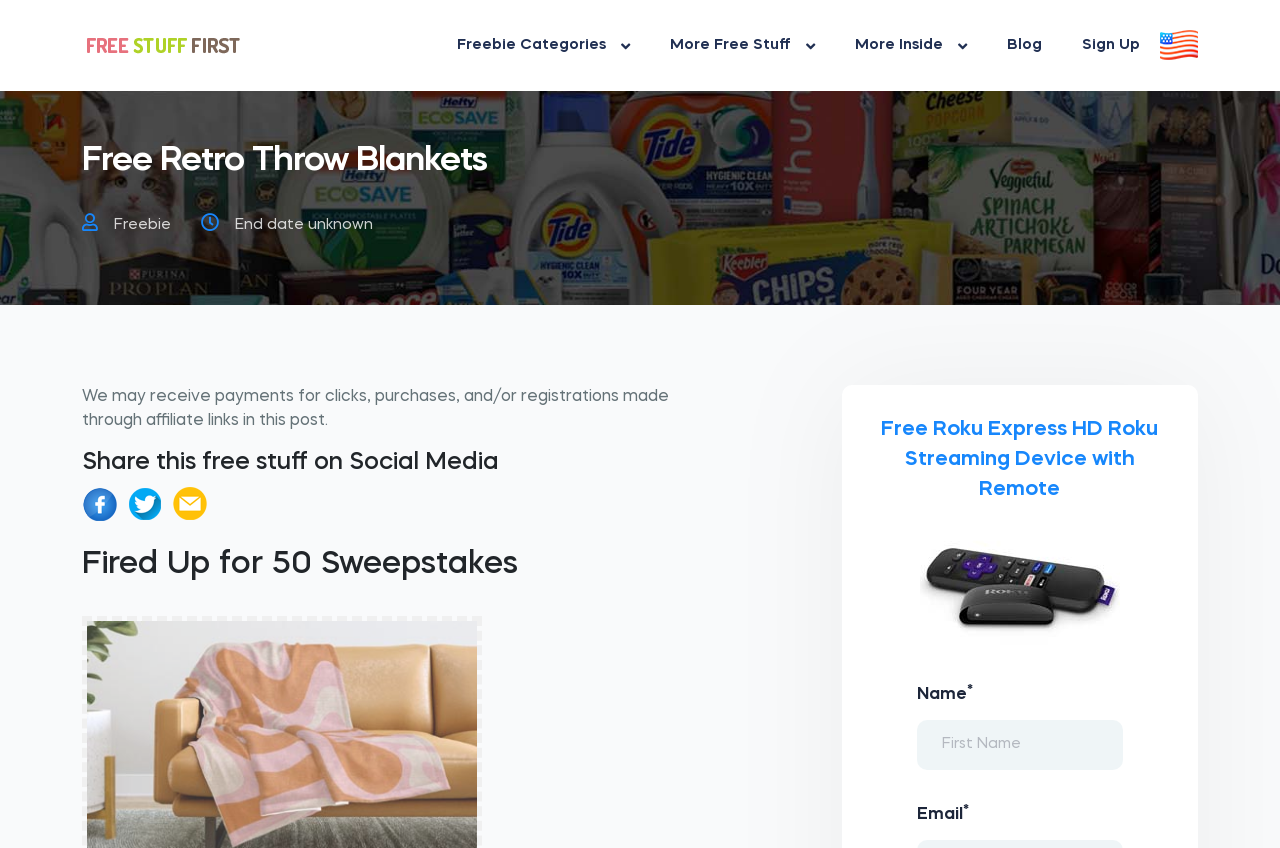How can users share the free stuff?
Please answer the question as detailed as possible.

The webpage has a section 'Share this free stuff on Social Media' with links to share on Facebook, Twitter, and email, indicating that users can share the free stuff on social media.